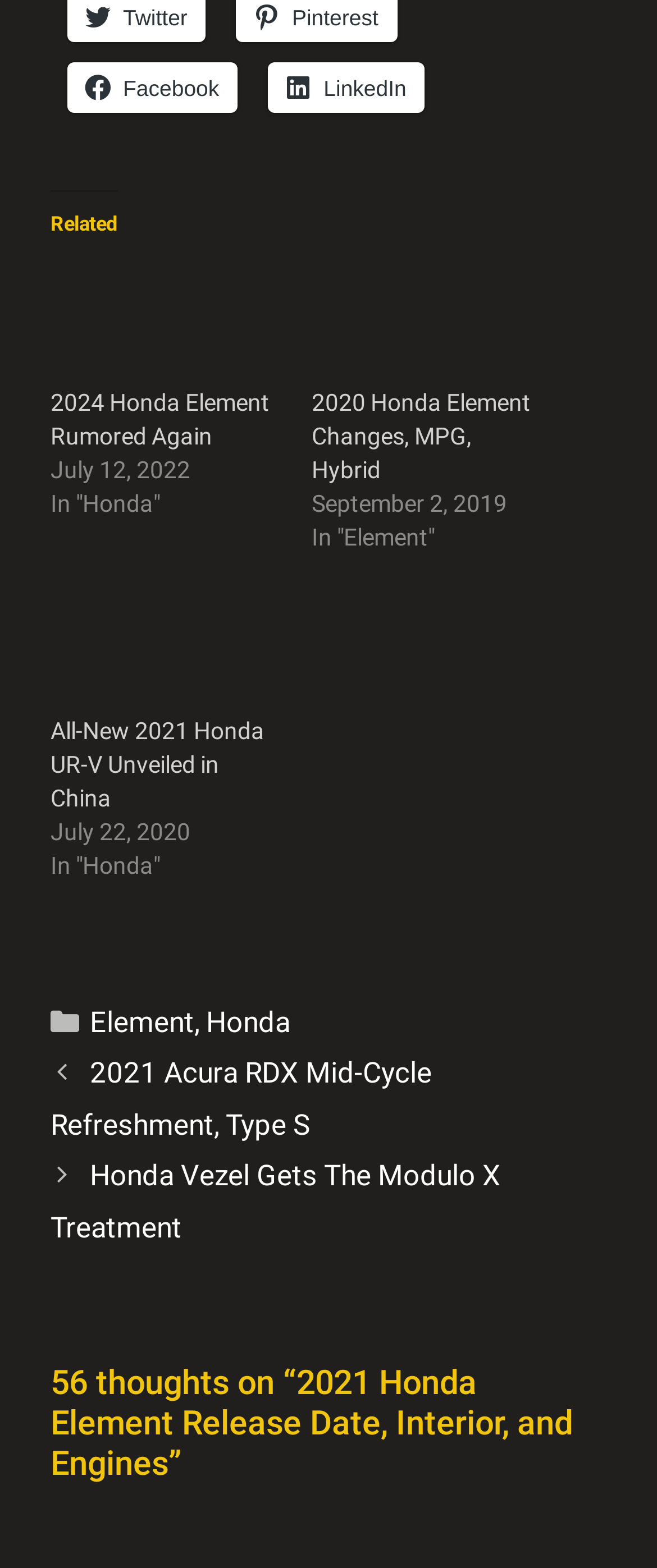Could you find the bounding box coordinates of the clickable area to complete this instruction: "Click on Facebook link"?

[0.103, 0.04, 0.362, 0.072]